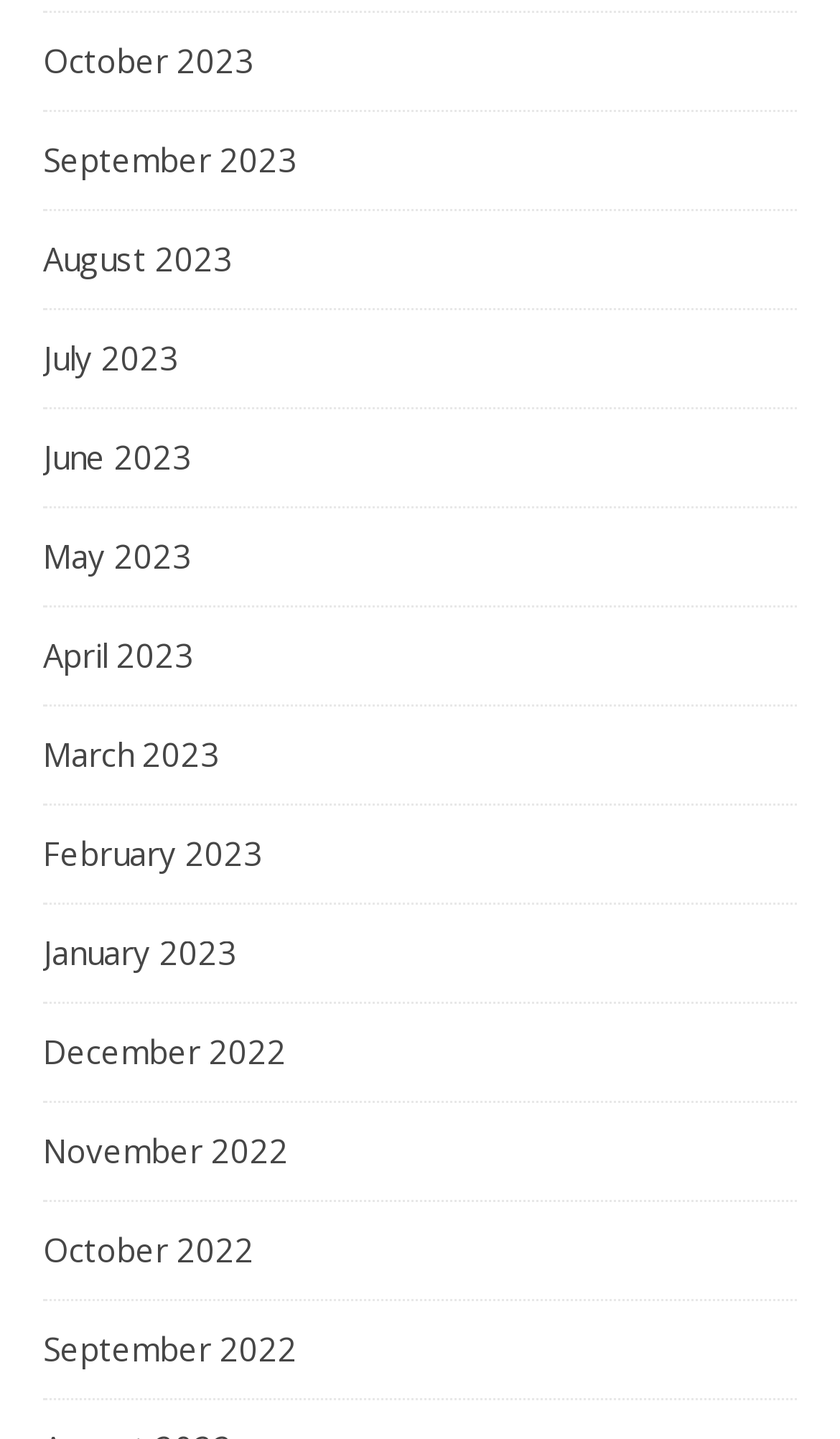How many links are there in the first row?
Look at the screenshot and respond with one word or a short phrase.

4